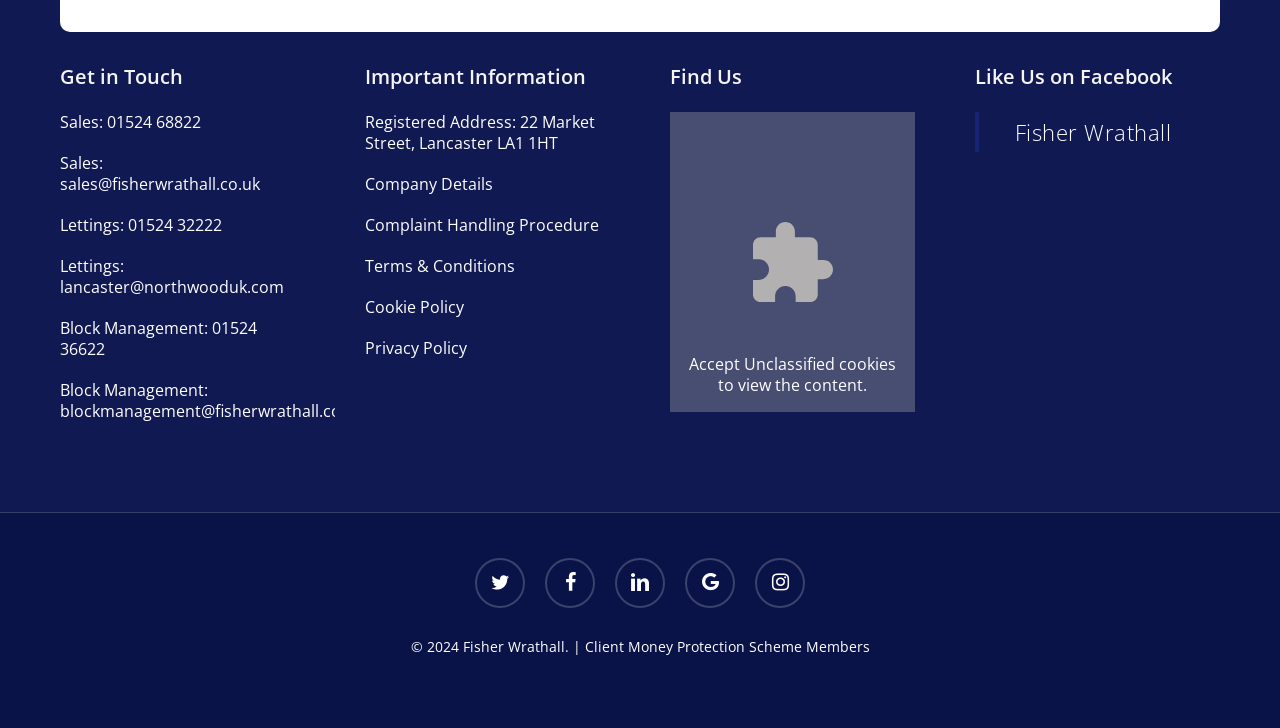Highlight the bounding box coordinates of the element that should be clicked to carry out the following instruction: "Follow Fisher Wrathall on Facebook". The coordinates must be given as four float numbers ranging from 0 to 1, i.e., [left, top, right, bottom].

[0.793, 0.161, 0.915, 0.202]